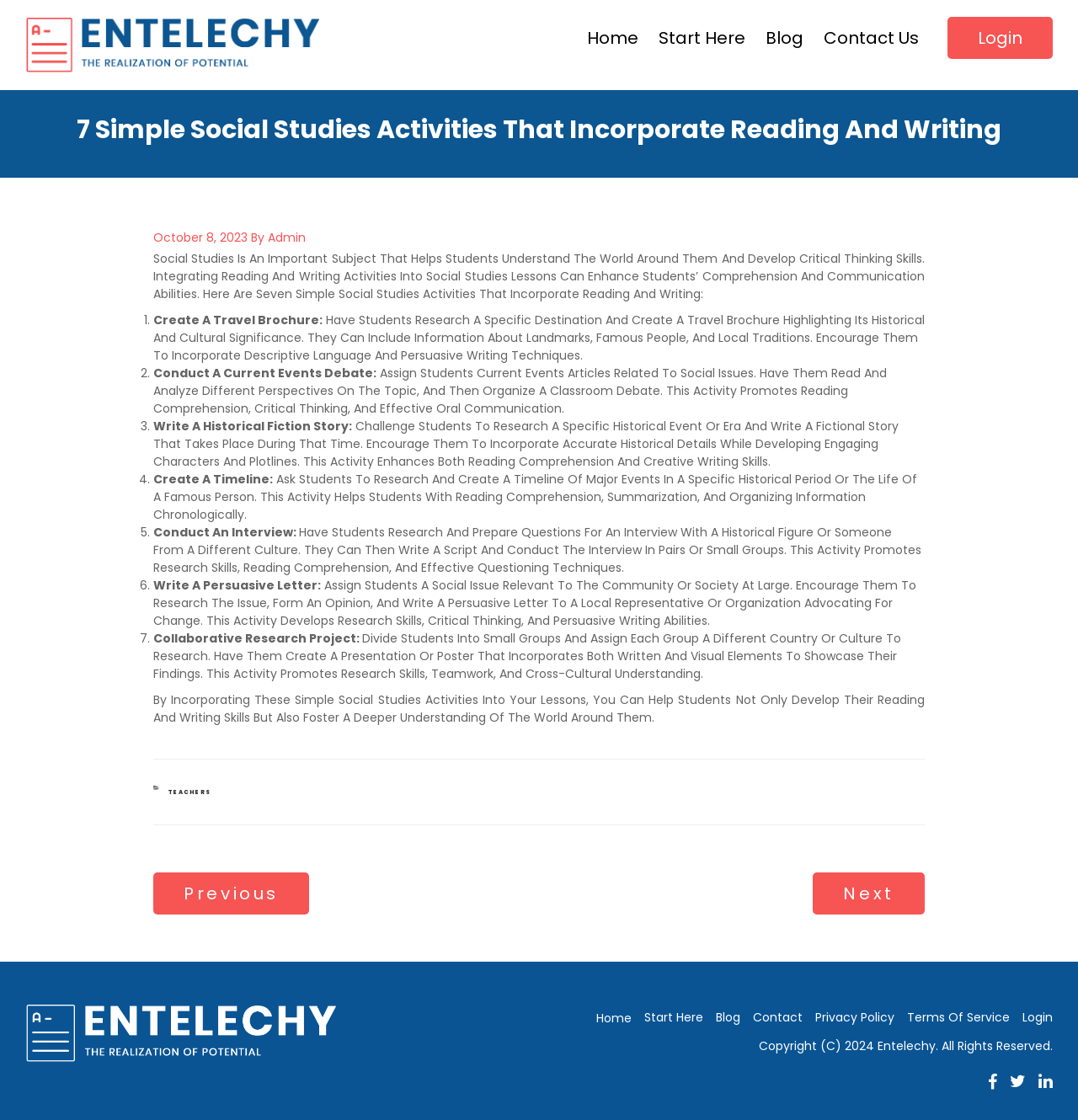Identify and generate the primary title of the webpage.

7 Simple Social Studies Activities That Incorporate Reading And Writing